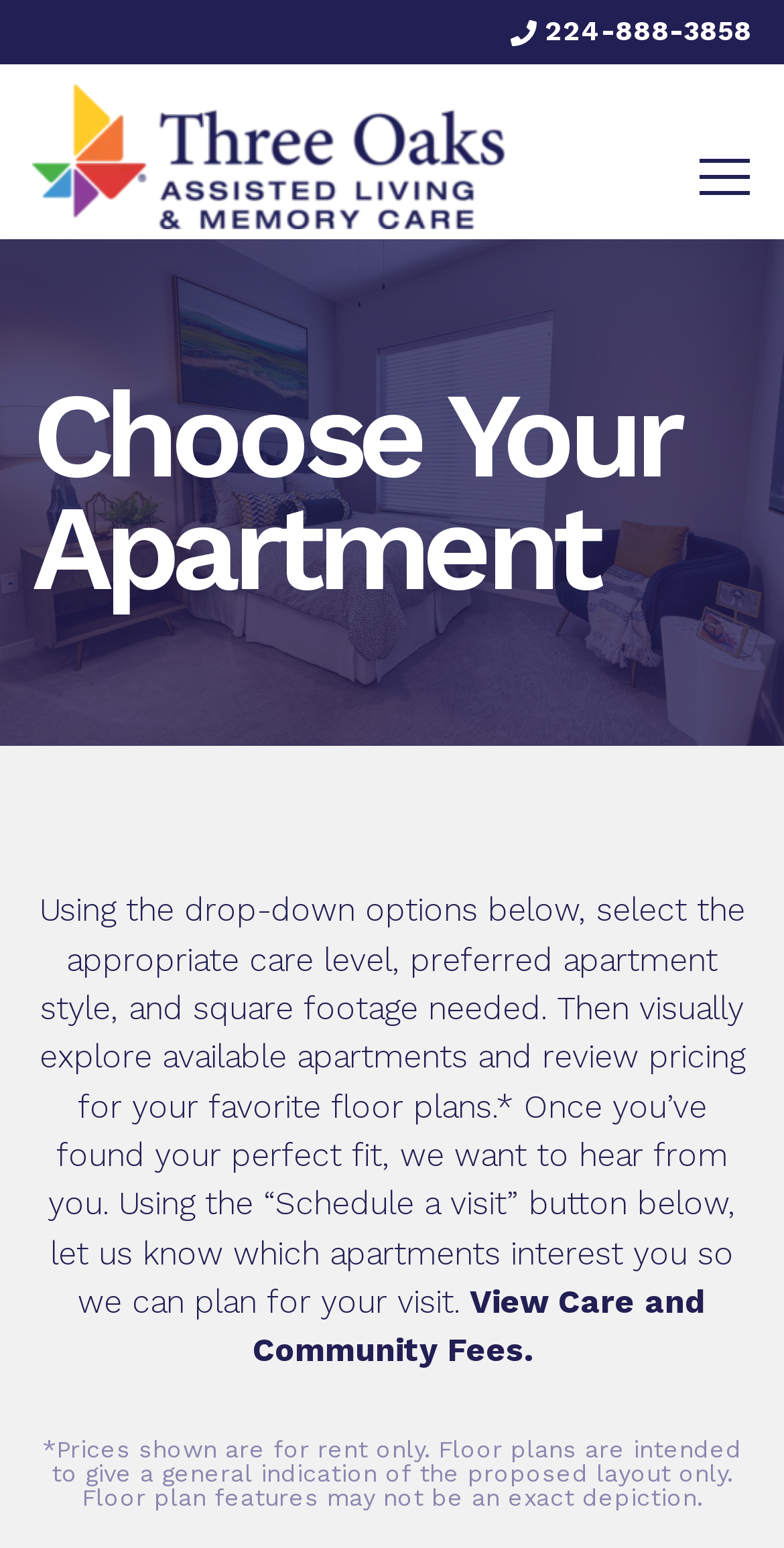Extract the bounding box coordinates for the UI element described by the text: "Franco". The coordinates should be in the form of [left, top, right, bottom] with values between 0 and 1.

None